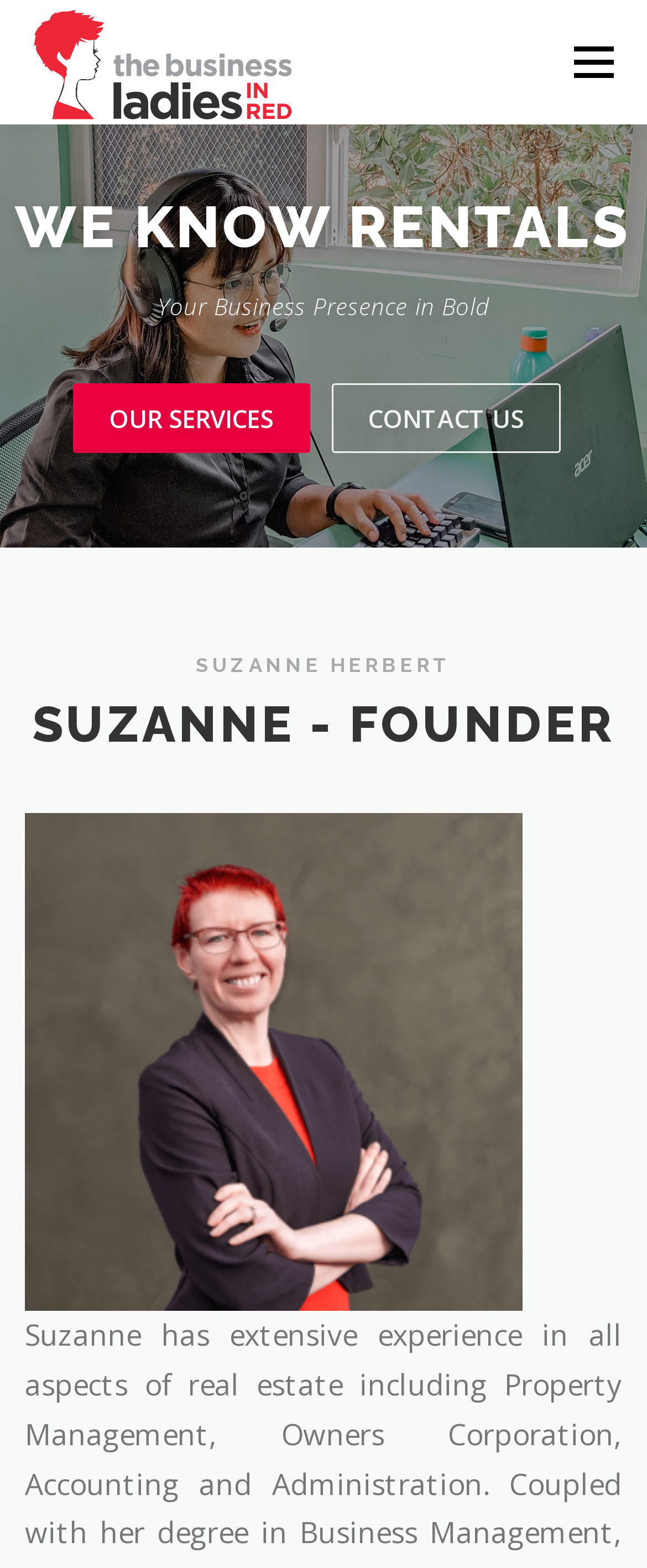Create an elaborate caption that covers all aspects of the webpage.

The webpage is about "The Business Ladies in Red" and appears to be a business presence or consulting service. At the top left, there is a link to the business's name, accompanied by an image with the same name. 

On the top right, there is a "Menu" link. Below the top section, a prominent heading "WE KNOW RENTALS" spans the entire width of the page. 

Underneath the heading, the text "Your Business Presence in Bold" is displayed. To the left, there are two links: "OUR SERVICES" and "CONTACT US". 

Below these links, there are two headings: "SUZANNE HERBERT" and "SUZANNE - FOUNDER", which suggests that Suzanne Herbert is the founder of the business. Overall, the webpage appears to be a professional services website with a focus on business presence and rentals.